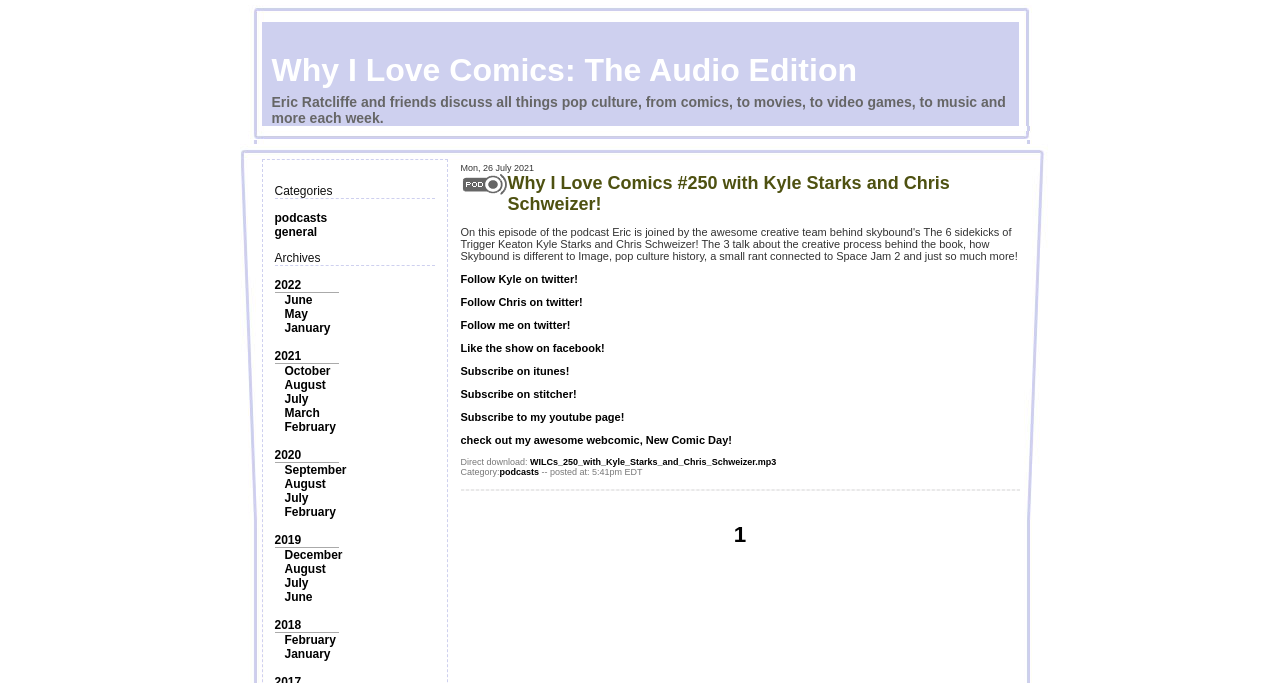What is the main topic of the webpage?
Carefully analyze the image and provide a detailed answer to the question.

Based on the webpage content, it appears that the main topic is discussing comics and pop culture, as evident from the description 'Eric Ratcliffe and friends discuss all things pop culture, from comics, to movies, to video games, to music and more each week.'